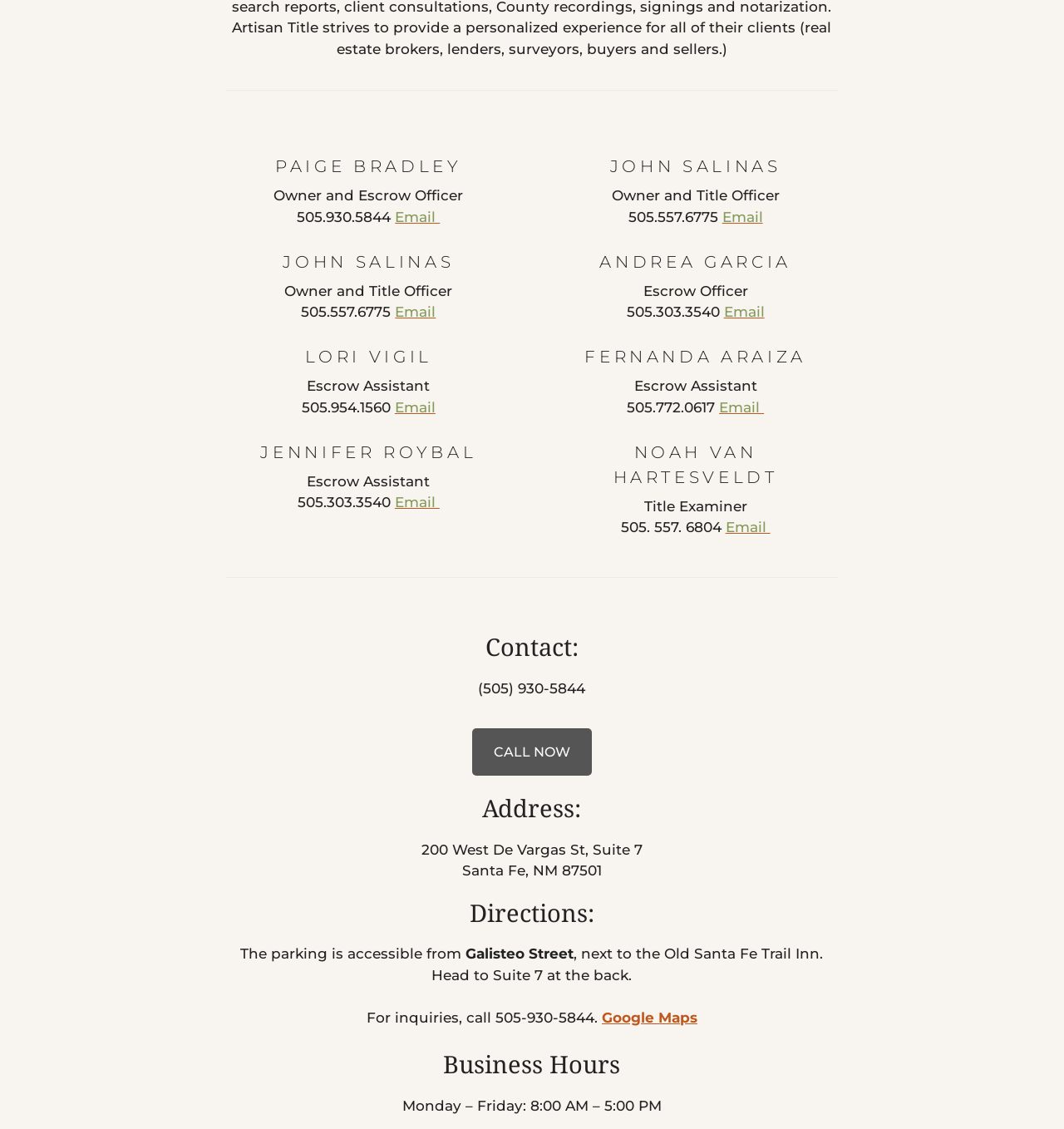Determine the bounding box for the UI element described here: "Google Maps".

[0.566, 0.894, 0.655, 0.909]